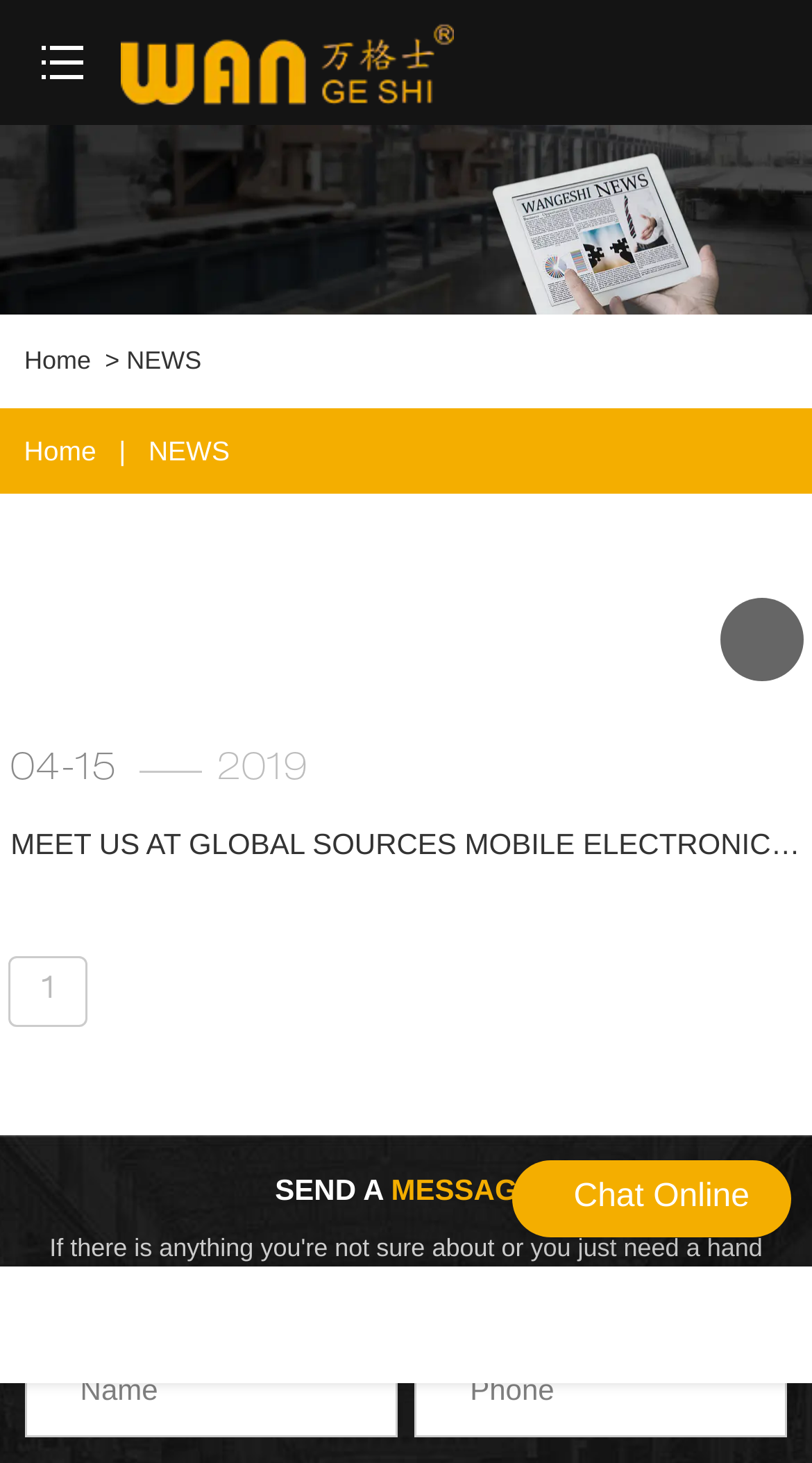Please locate the bounding box coordinates of the element that should be clicked to achieve the given instruction: "Chat online".

[0.706, 0.806, 0.923, 0.83]